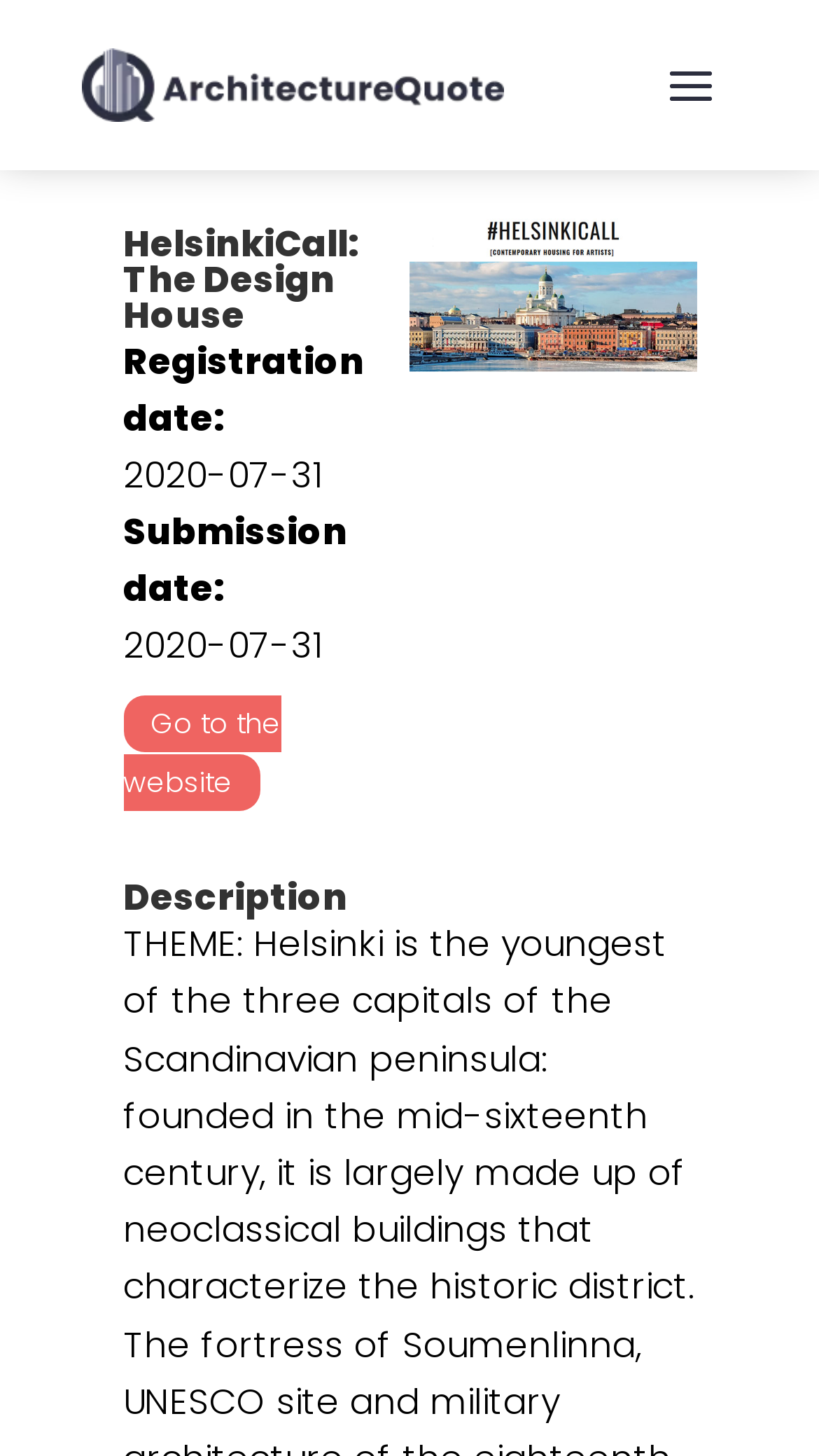What is the purpose of the 'Go to the website' link?
Refer to the image and provide a one-word or short phrase answer.

To visit the website